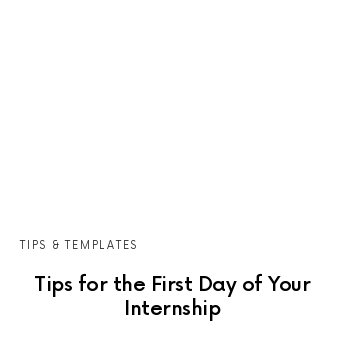What is the purpose of the section?
Based on the image, please offer an in-depth response to the question.

The section aims to equip interns with practical advice to navigate their initial day effectively, fostering confidence and success in their new roles. This suggests that the section is designed to help individuals prepare for their internship and make a positive start.